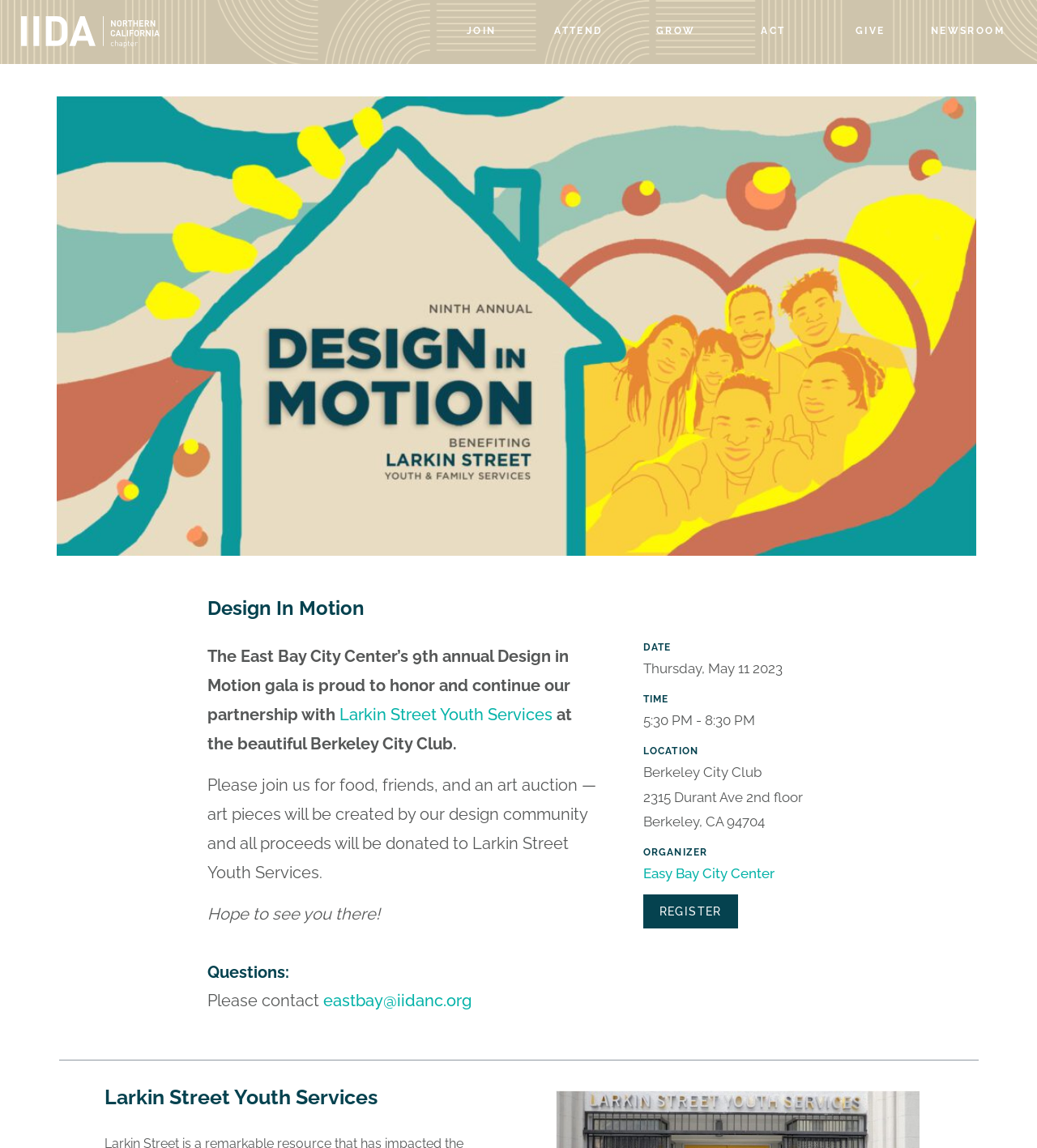Where is the Design in Motion gala being held?
Using the details shown in the screenshot, provide a comprehensive answer to the question.

The webpage provides a section with details about the event, including the location, which is specified as the Berkeley City Club.